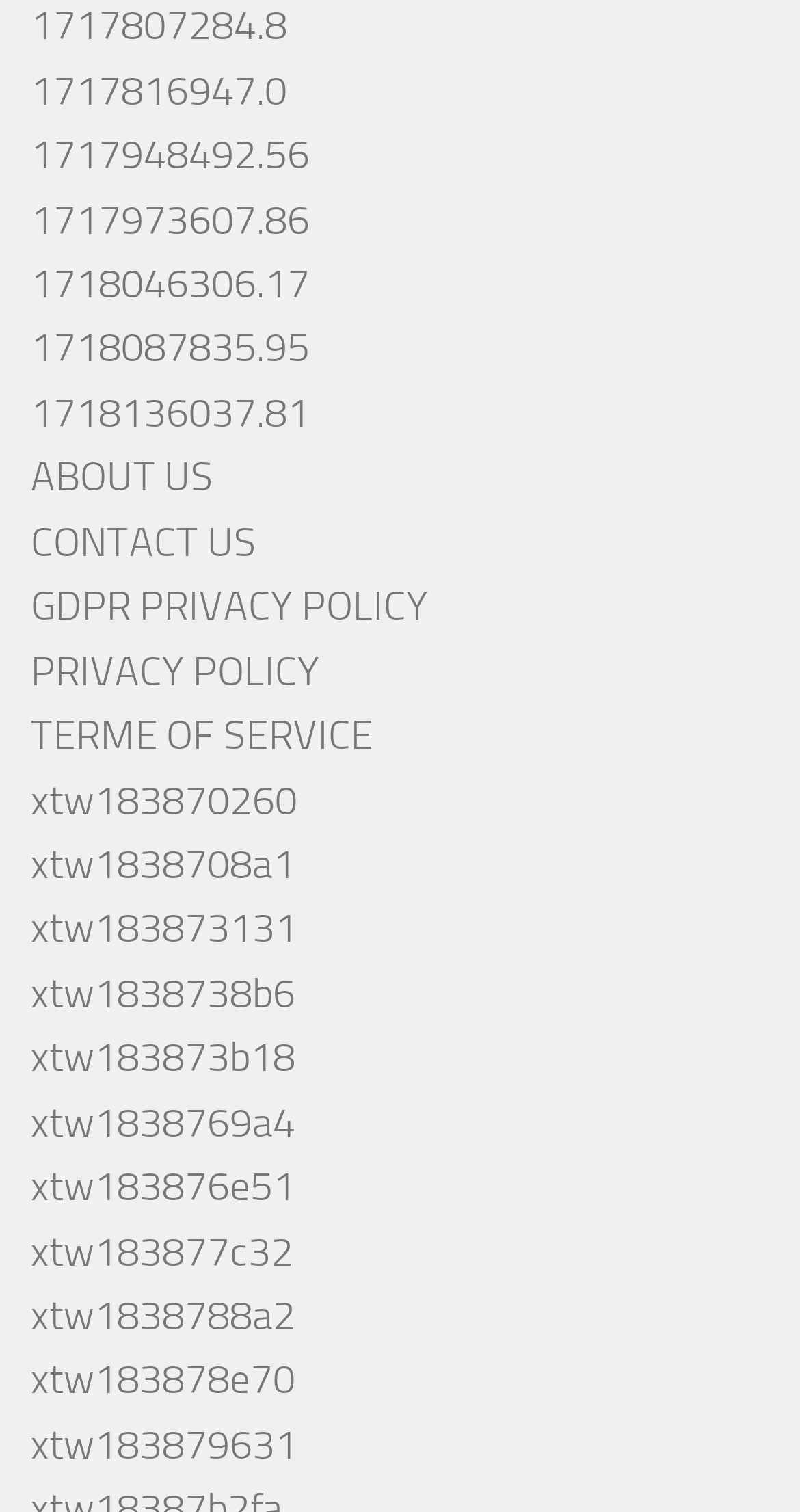Determine the bounding box coordinates of the region I should click to achieve the following instruction: "View INDUSTRY NEWS". Ensure the bounding box coordinates are four float numbers between 0 and 1, i.e., [left, top, right, bottom].

None